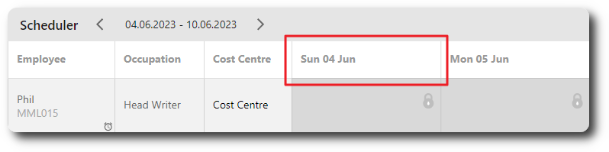How many days are broken down in the scheduling interface?
Respond to the question with a single word or phrase according to the image.

At least 2